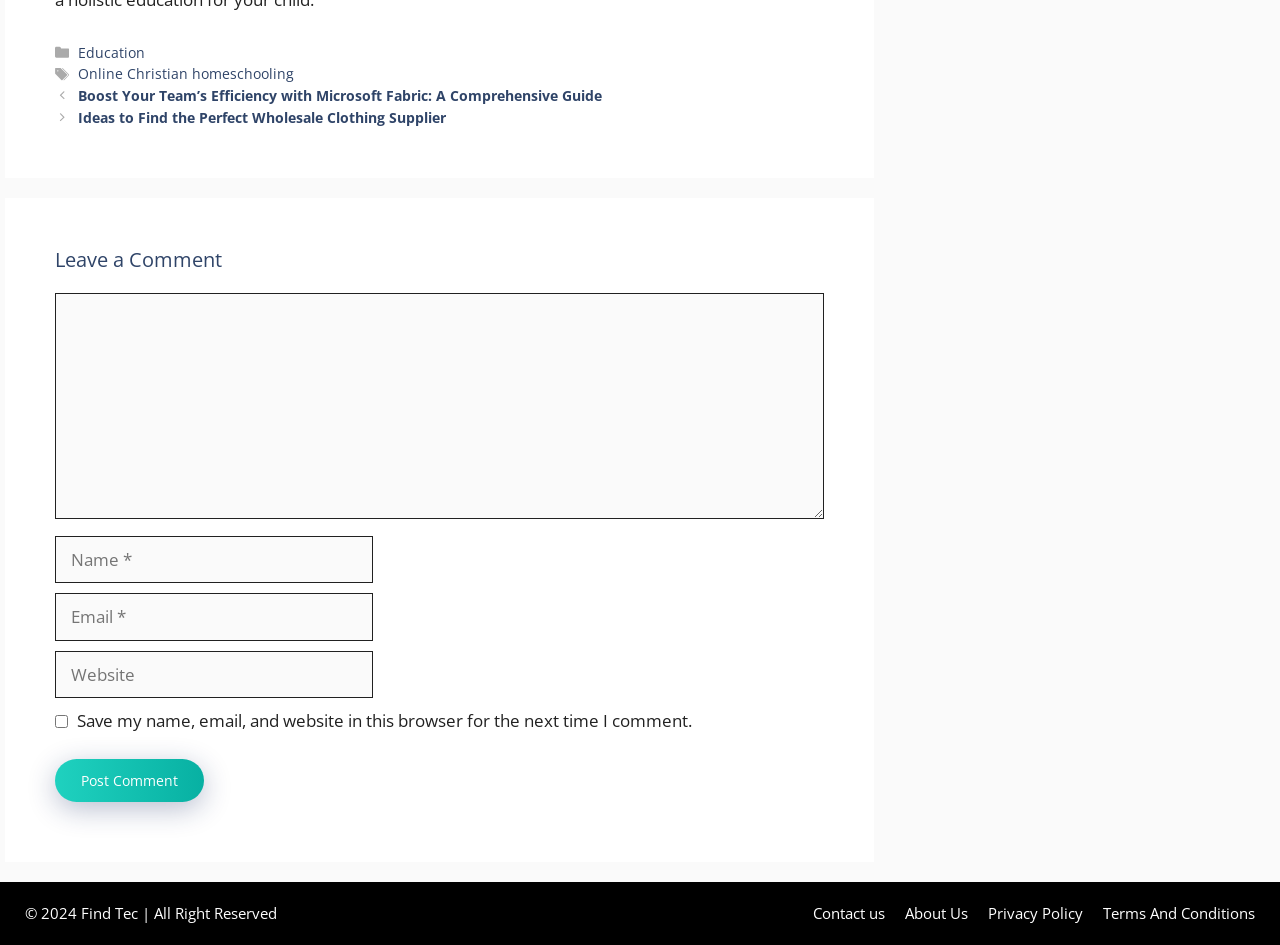Locate the bounding box coordinates of the element you need to click to accomplish the task described by this instruction: "Click on the 'Education' category".

[0.061, 0.045, 0.113, 0.065]